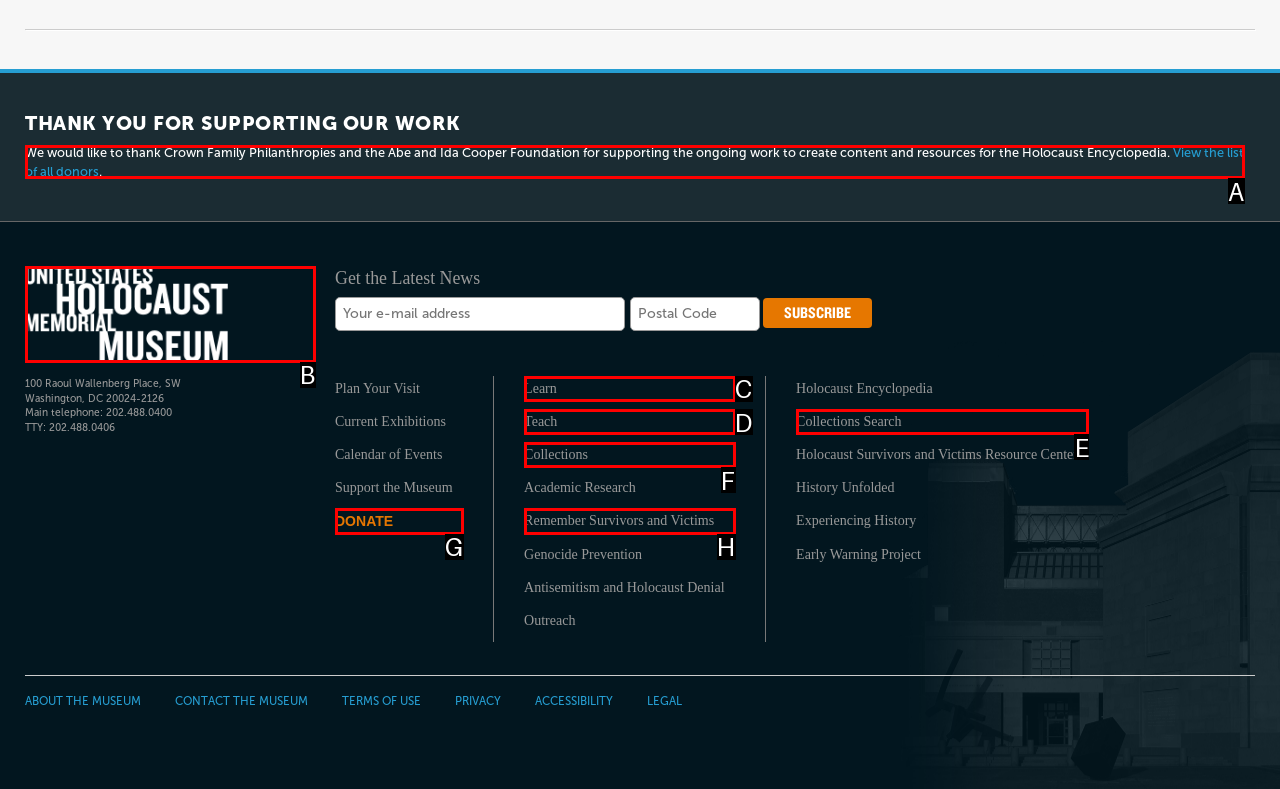Using the description: Pricing, find the corresponding HTML element. Provide the letter of the matching option directly.

None